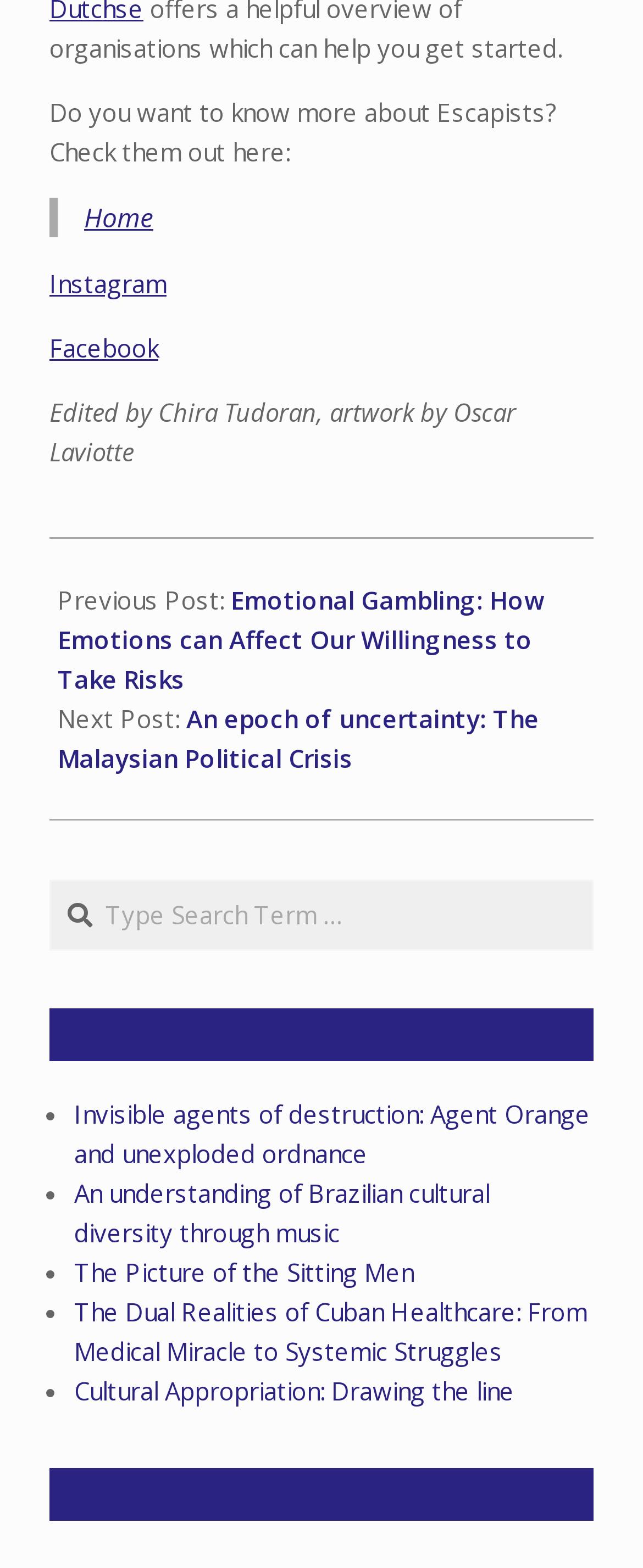Given the element description Cultural Appropriation: Drawing the line, specify the bounding box coordinates of the corresponding UI element in the format (top-left x, top-left y, bottom-right x, bottom-right y). All values must be between 0 and 1.

[0.115, 0.877, 0.8, 0.898]